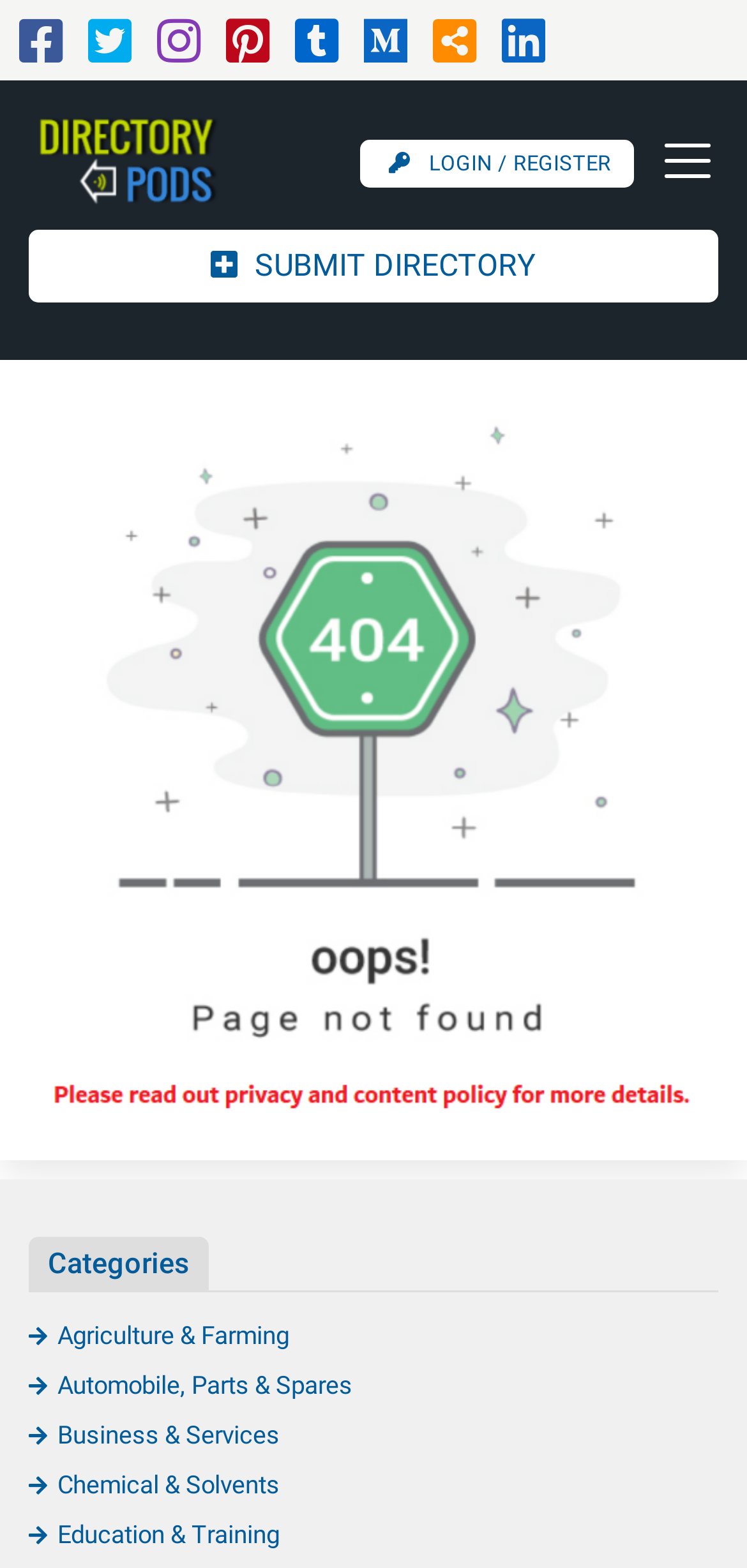Specify the bounding box coordinates of the area to click in order to follow the given instruction: "Login or register."

[0.482, 0.089, 0.849, 0.119]